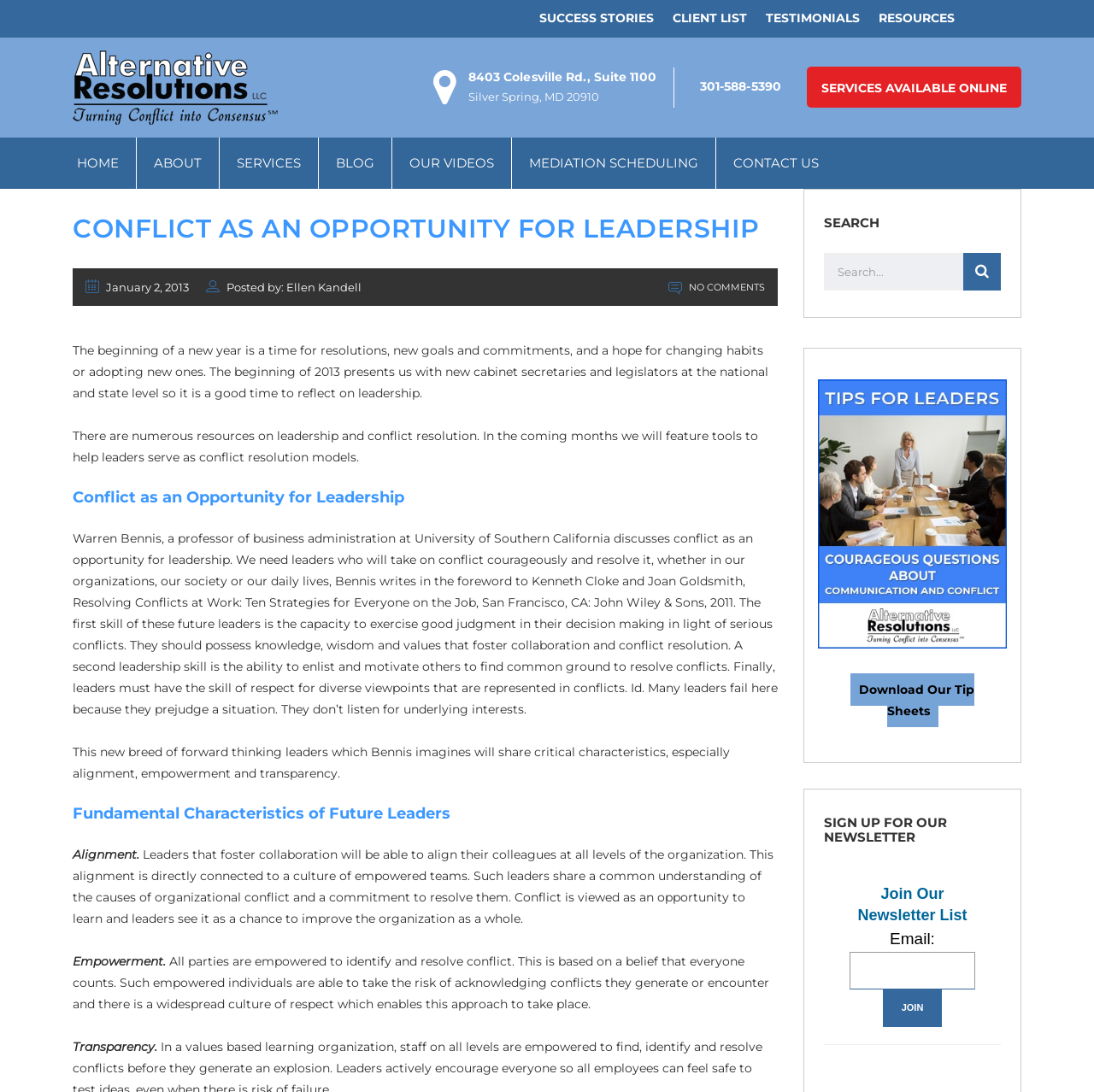Please identify the bounding box coordinates of the element that needs to be clicked to execute the following command: "Download the tip sheets". Provide the bounding box using four float numbers between 0 and 1, formatted as [left, top, right, bottom].

[0.777, 0.617, 0.891, 0.666]